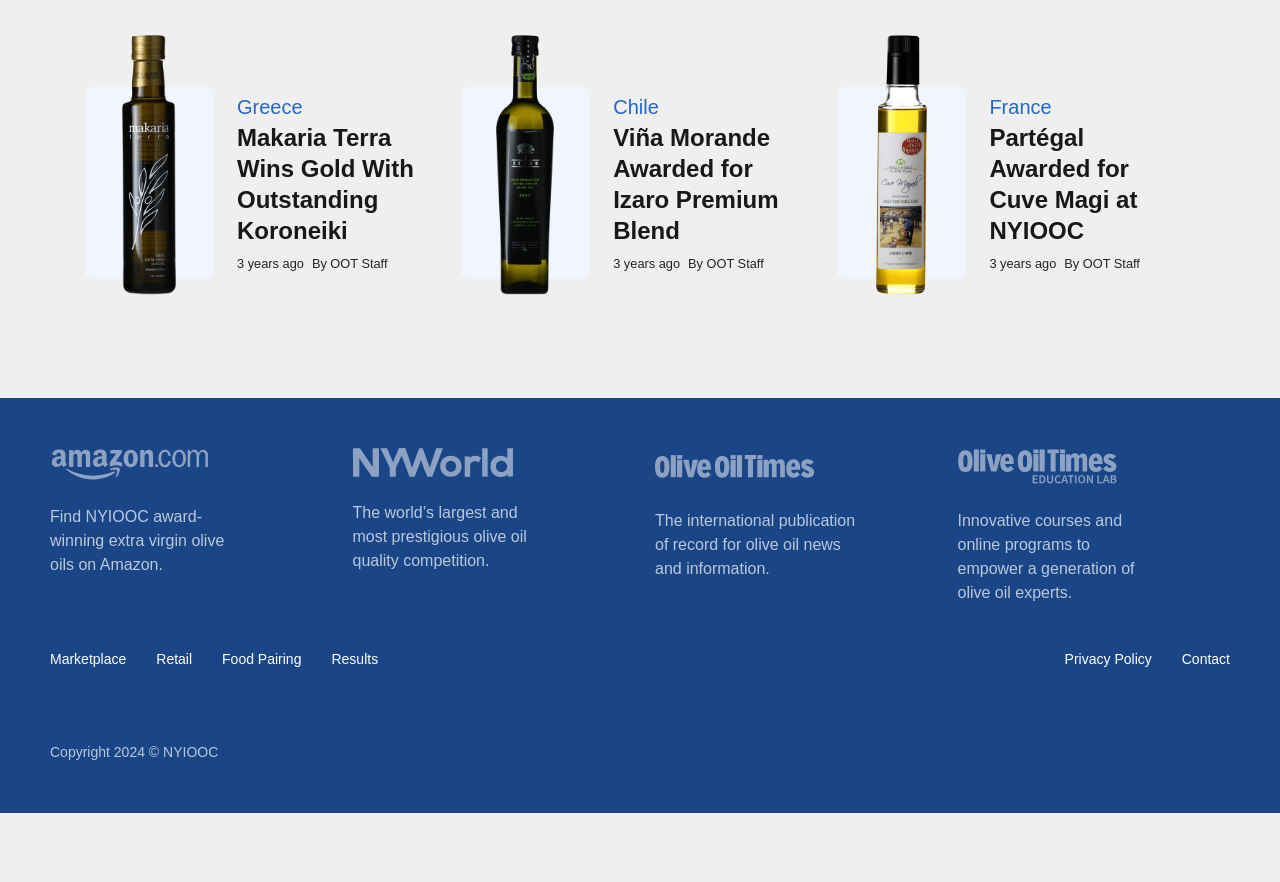Provide the bounding box coordinates for the UI element that is described by this text: "Food Pairing". The coordinates should be in the form of four float numbers between 0 and 1: [left, top, right, bottom].

[0.162, 0.727, 0.247, 0.769]